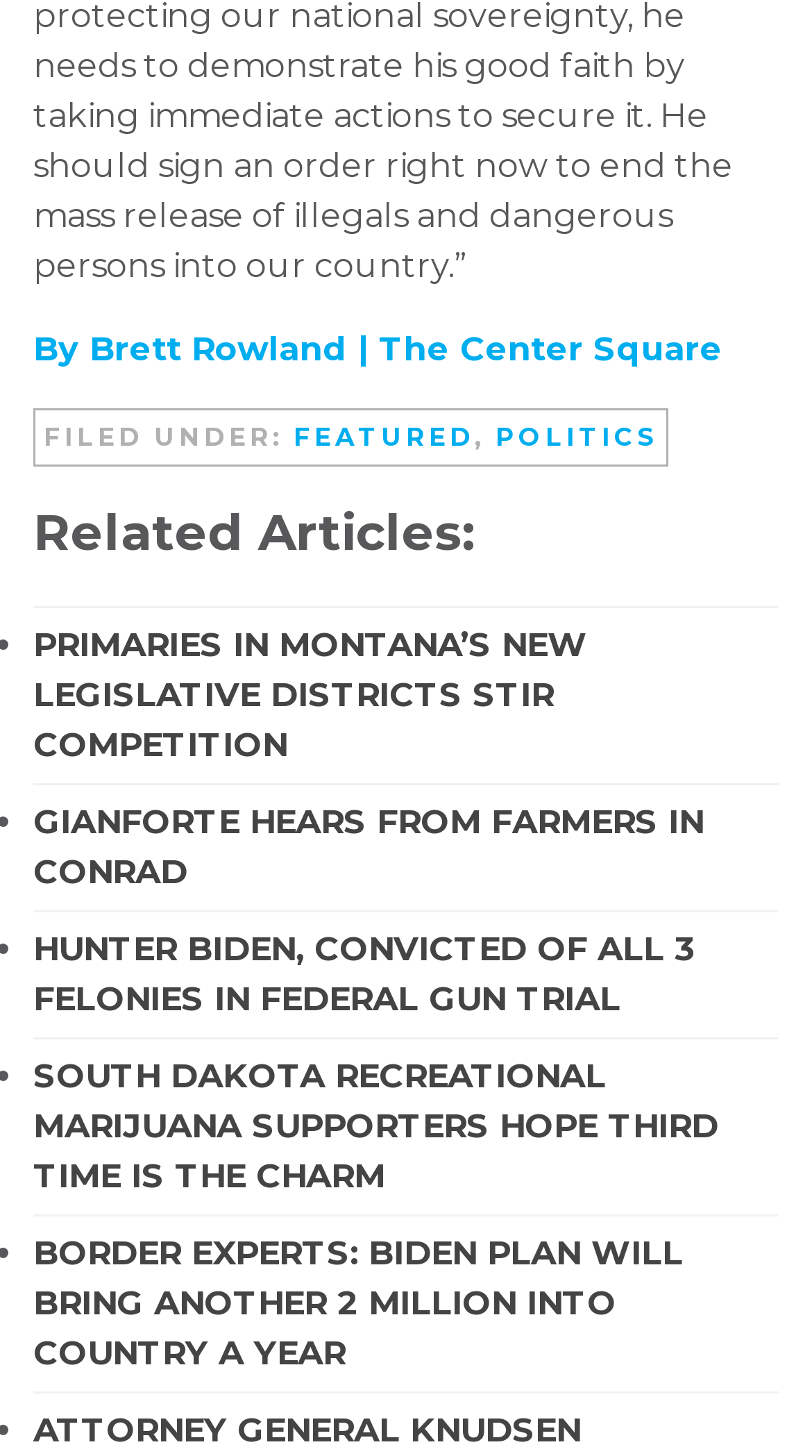Determine the bounding box coordinates for the area you should click to complete the following instruction: "explore how we help".

None